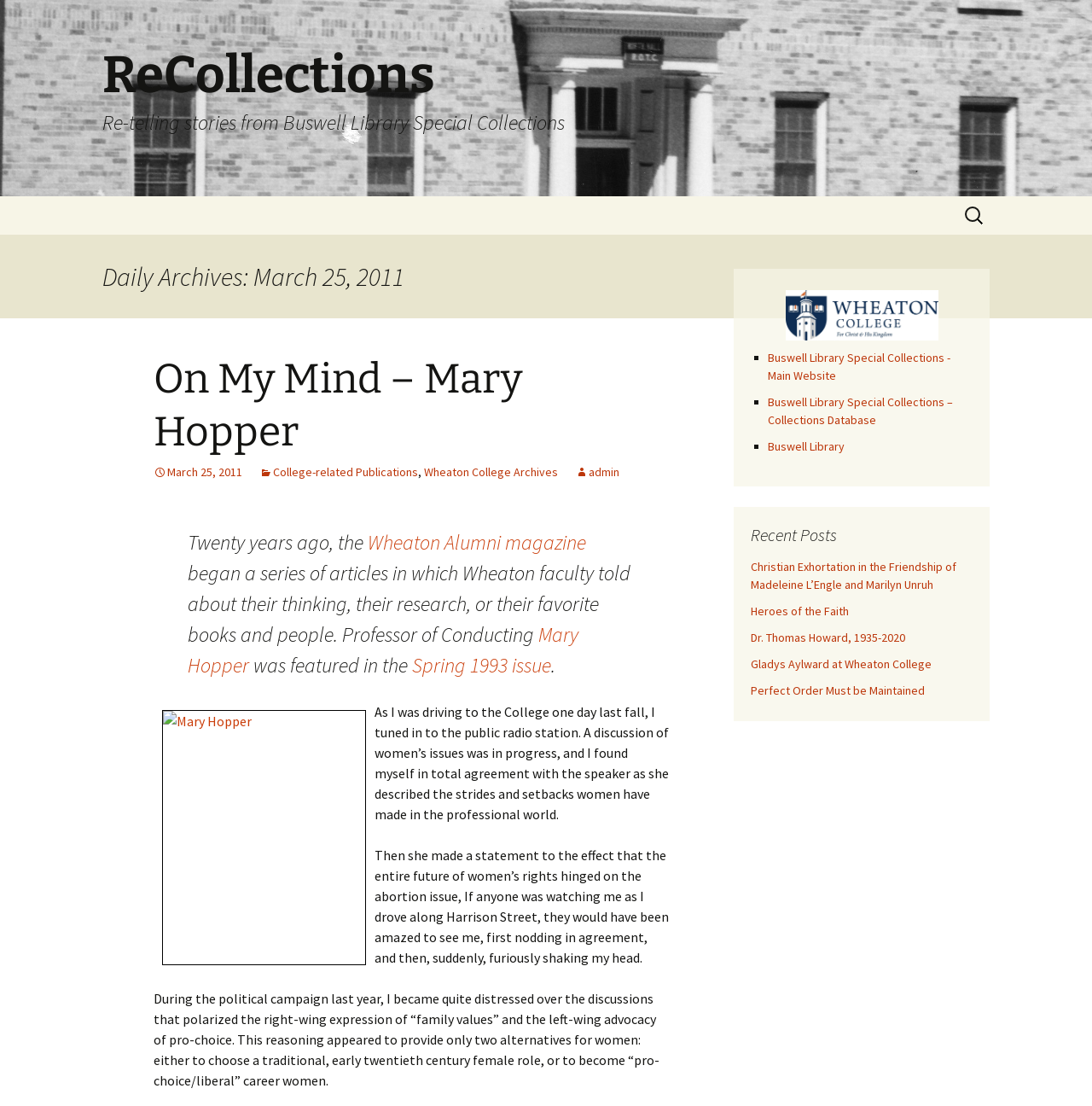What is the type of content presented on this webpage?
Look at the image and respond with a one-word or short phrase answer.

Blog posts